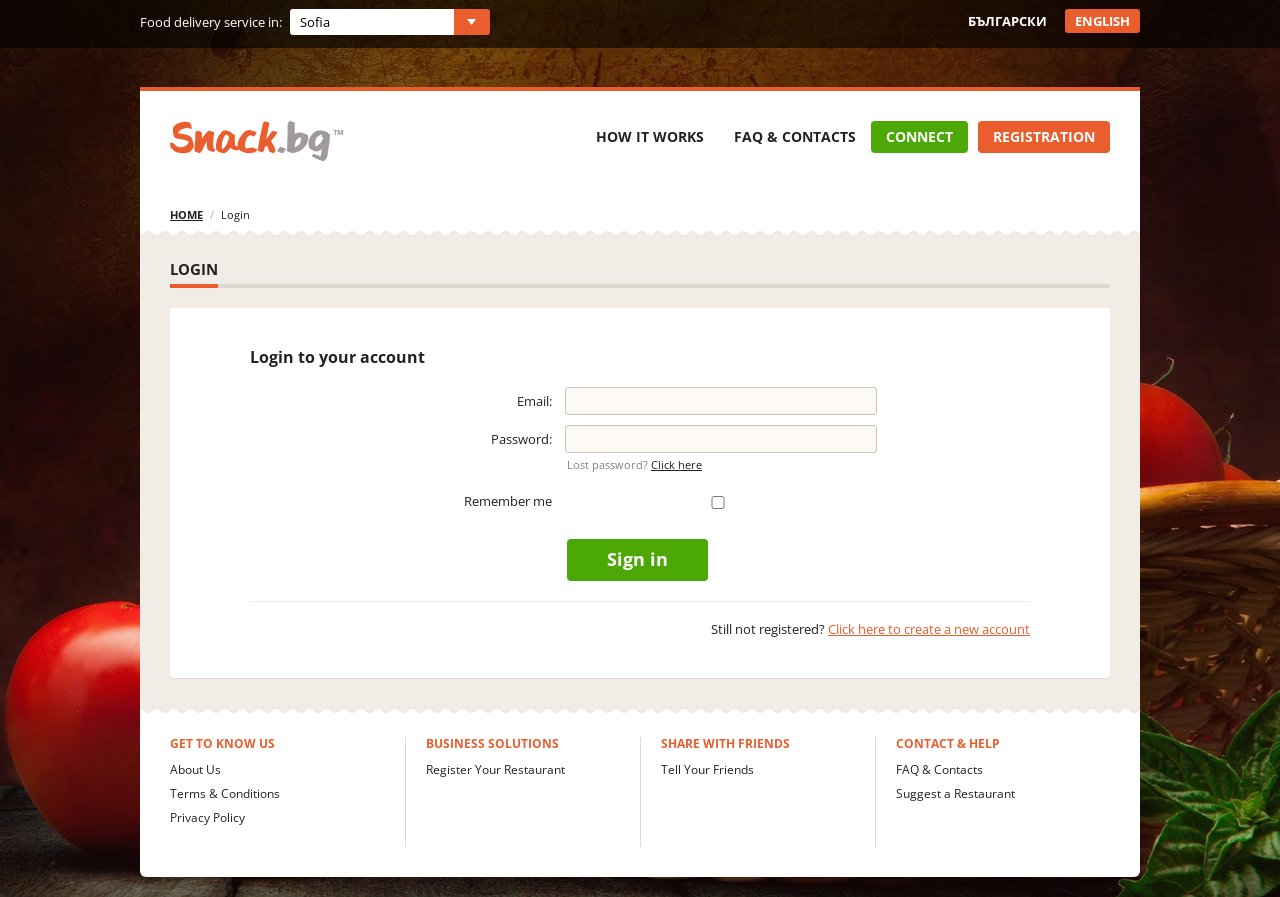What is the function of the 'Remember me' checkbox?
Give a comprehensive and detailed explanation for the question.

The 'Remember me' checkbox is part of the login form, and when checked, it allows the website to save the user's login credentials for future logins.